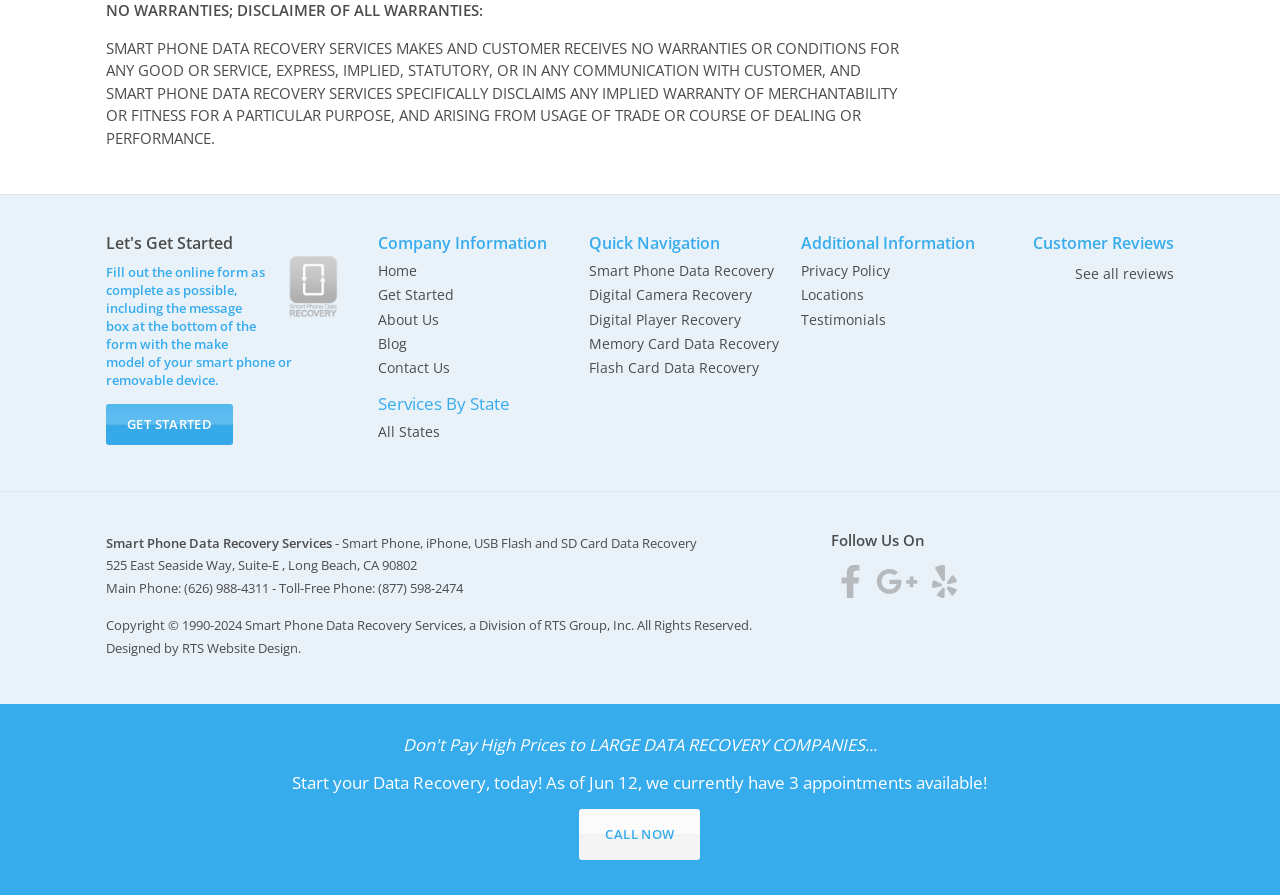Locate the bounding box coordinates of the element to click to perform the following action: 'Click on 'About Us''. The coordinates should be given as four float values between 0 and 1, in the form of [left, top, right, bottom].

[0.295, 0.348, 0.445, 0.375]